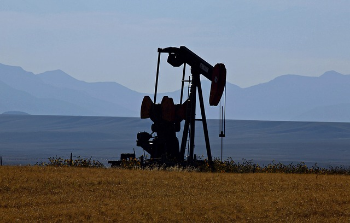Respond to the following query with just one word or a short phrase: 
What is the setting of the image?

Rural